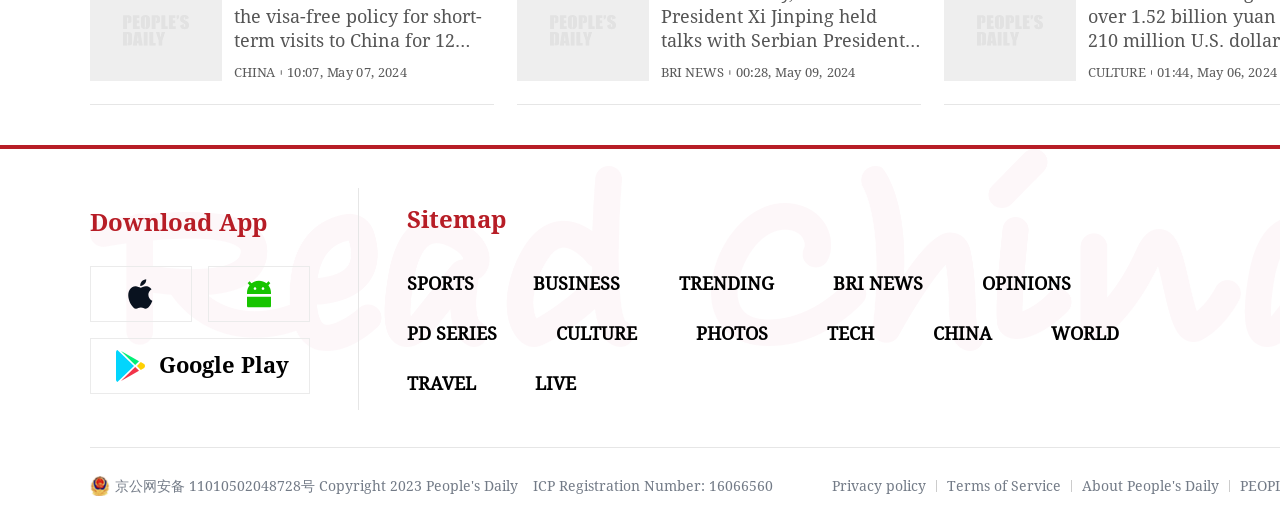Answer this question in one word or a short phrase: What is the date of the latest news?

May 09, 2024